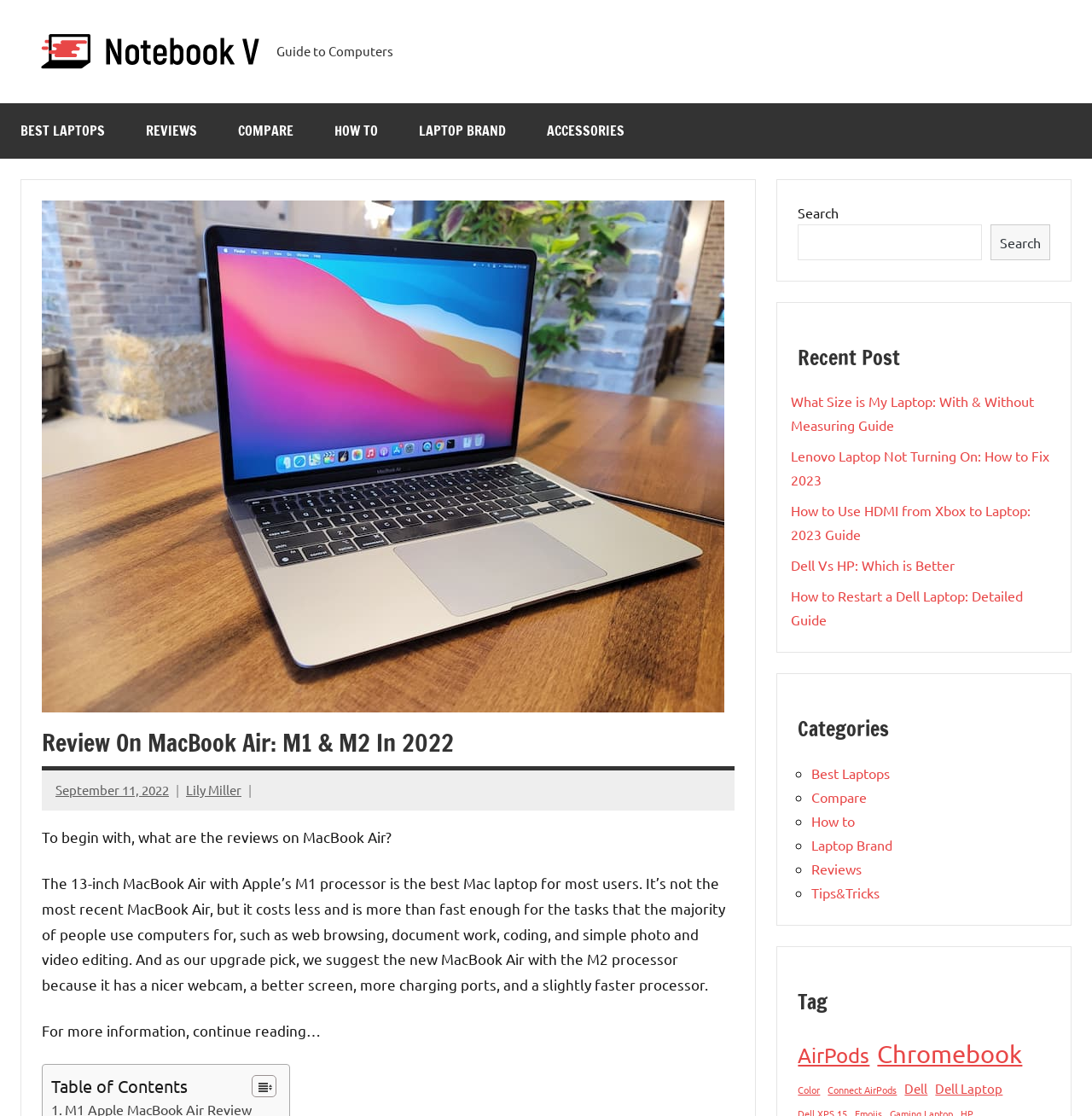What is the author of the current article?
Using the image as a reference, give a one-word or short phrase answer.

Lily Miller